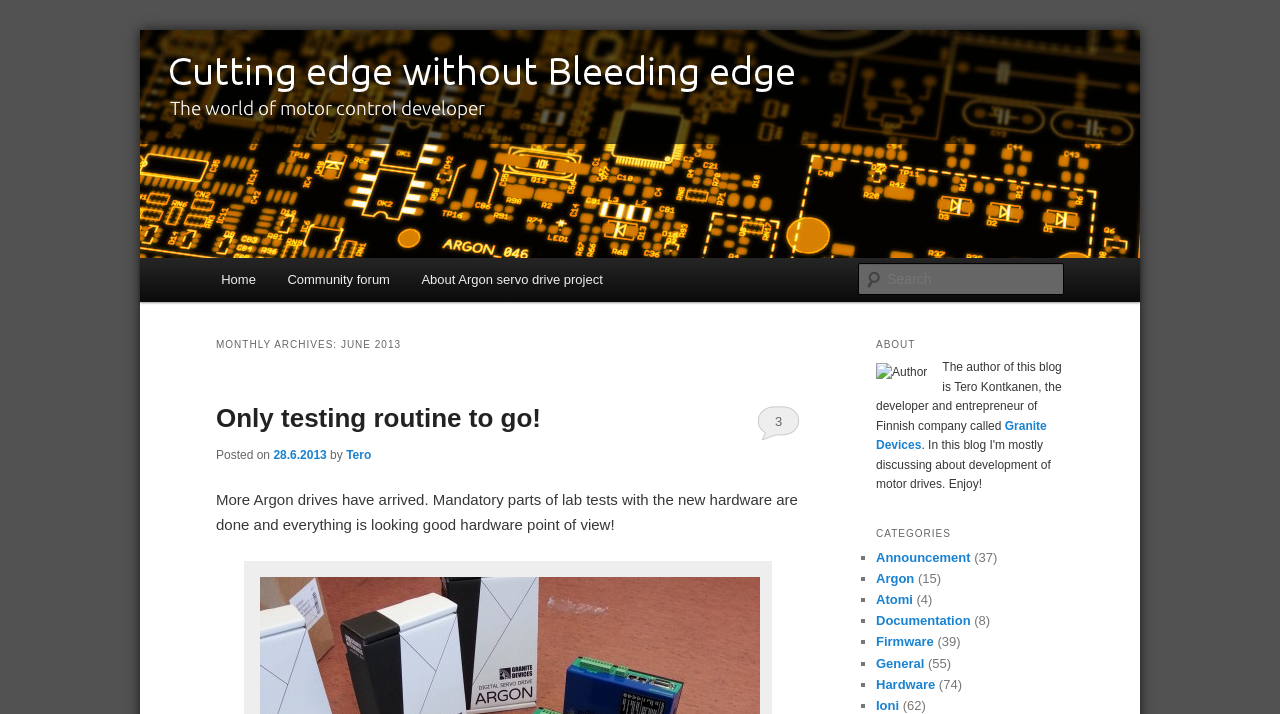Find the bounding box coordinates of the clickable element required to execute the following instruction: "Click on Speech Therapy". Provide the coordinates as four float numbers between 0 and 1, i.e., [left, top, right, bottom].

None